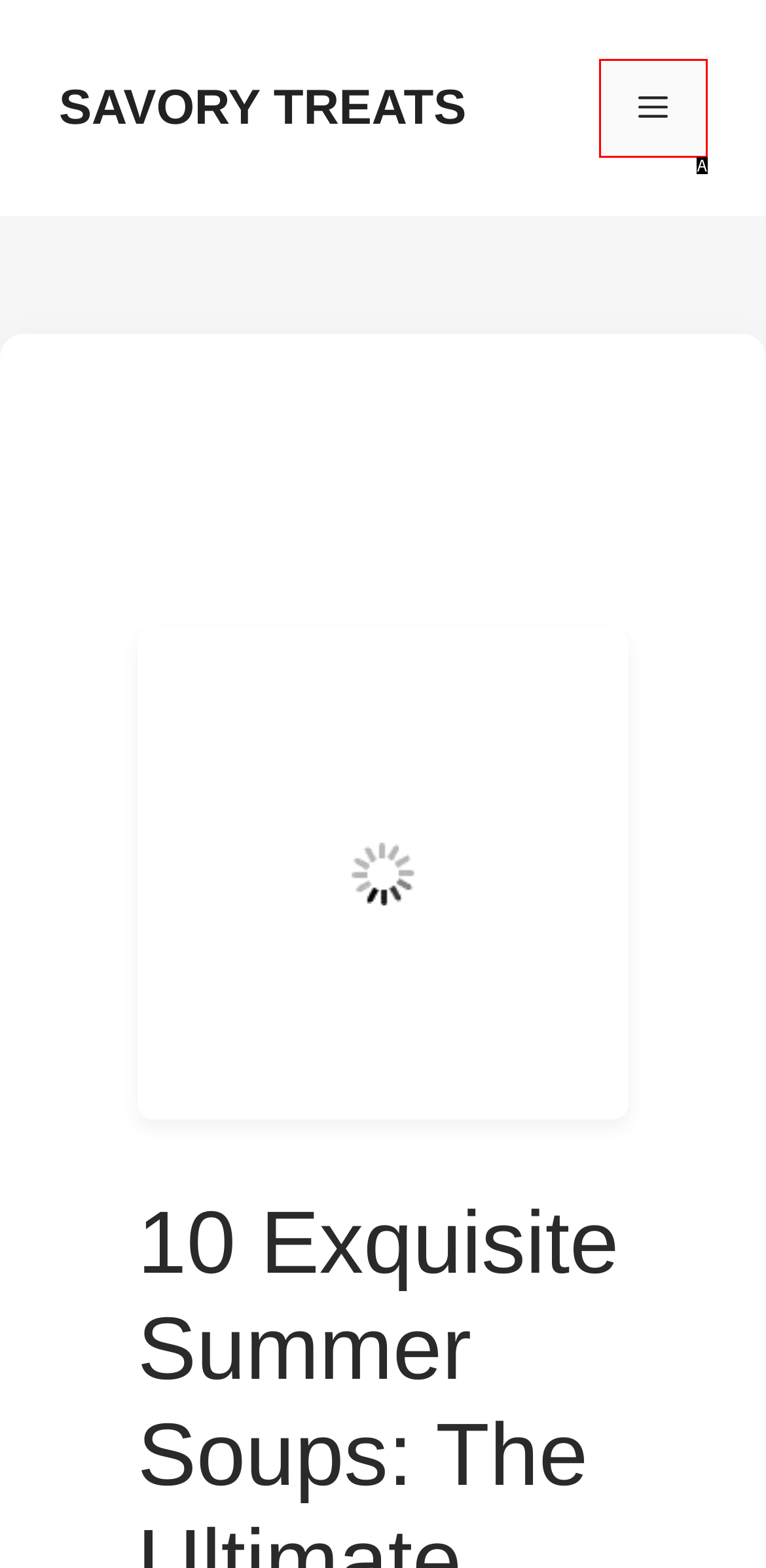Pick the option that best fits the description: Menu. Reply with the letter of the matching option directly.

A